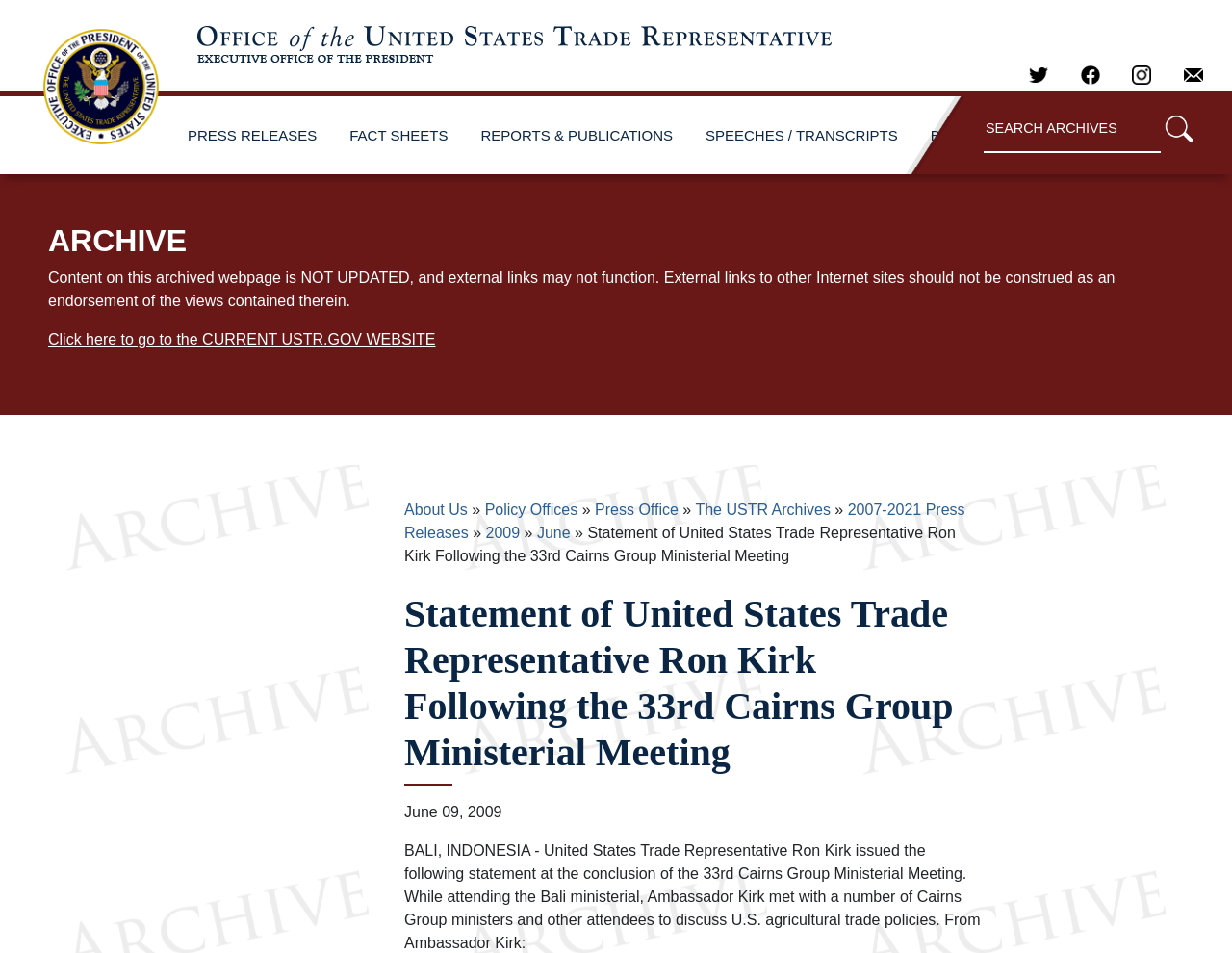Please find the bounding box coordinates of the element's region to be clicked to carry out this instruction: "View the Press Office page".

[0.483, 0.526, 0.551, 0.543]